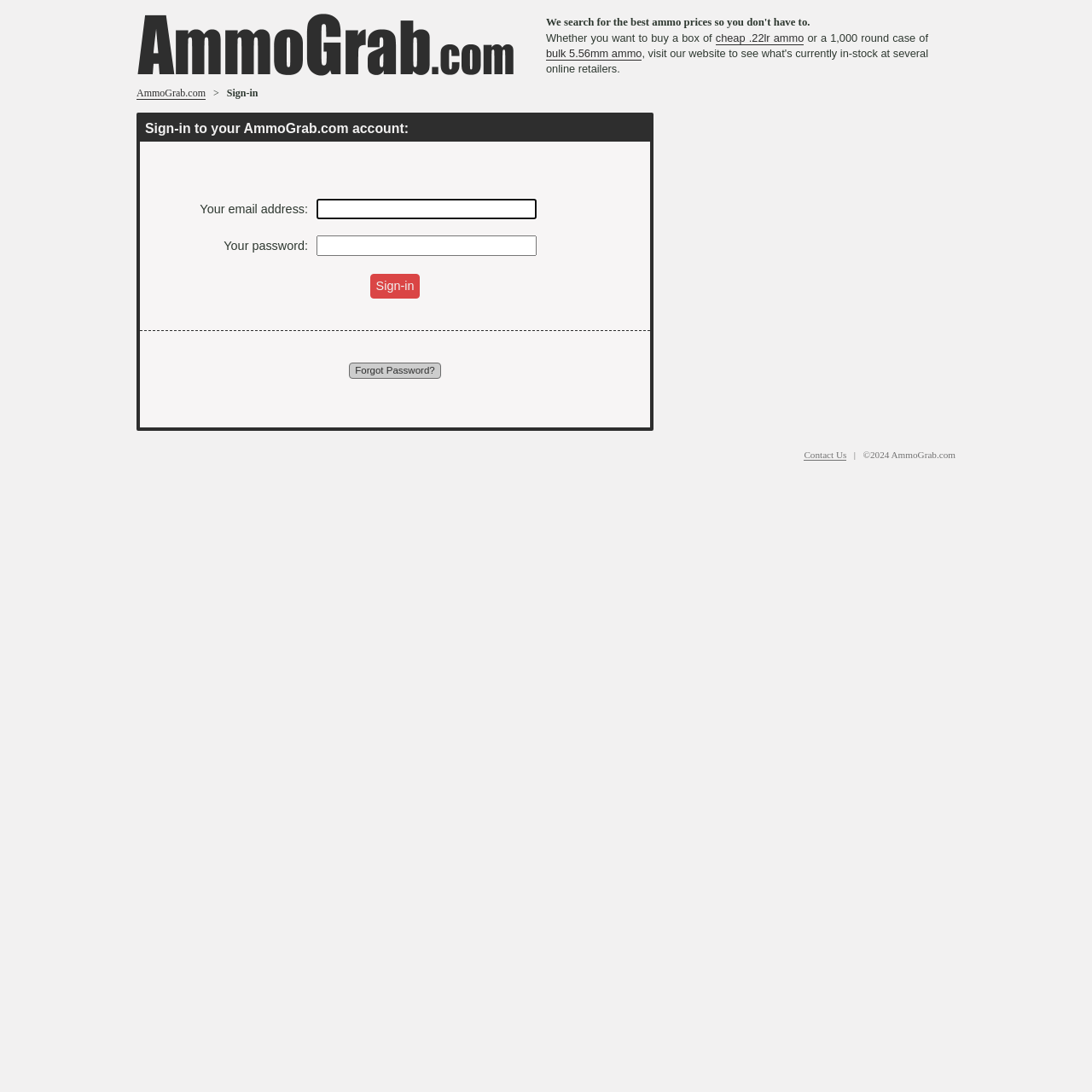Locate the bounding box coordinates of the element I should click to achieve the following instruction: "Click on the Sign-in button".

[0.339, 0.251, 0.385, 0.273]